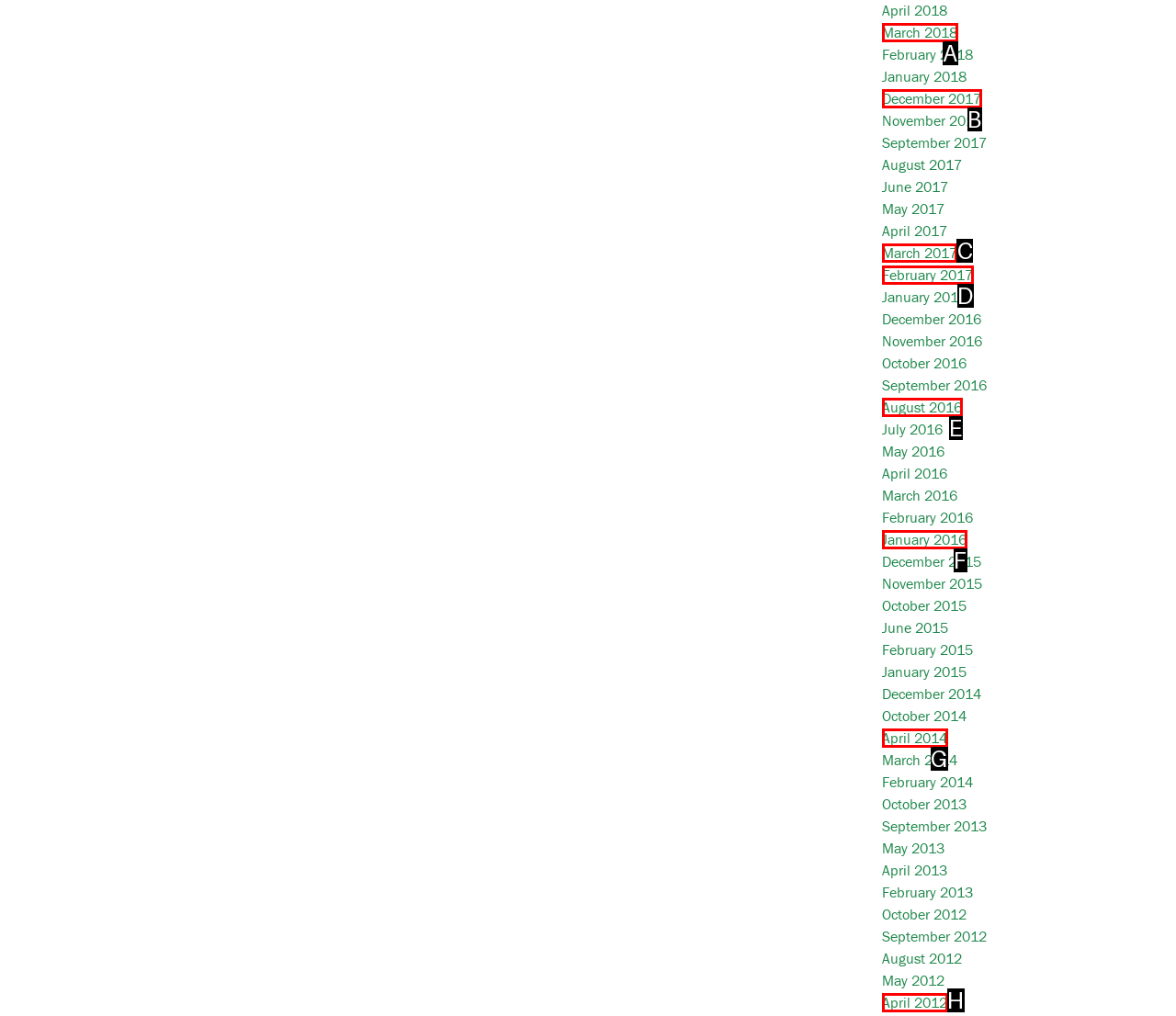Find the appropriate UI element to complete the task: View March 2017. Indicate your choice by providing the letter of the element.

C